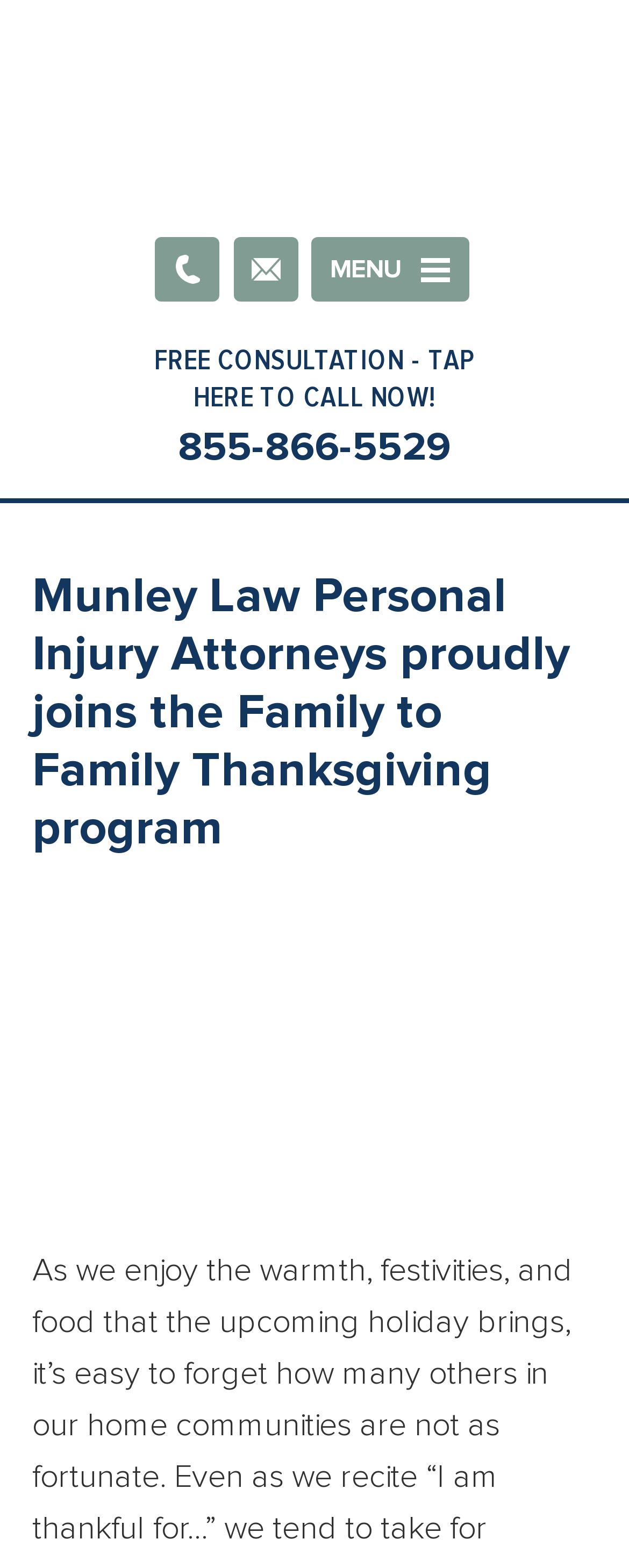Please find the bounding box for the following UI element description. Provide the coordinates in (top-left x, top-left y, bottom-right x, bottom-right y) format, with values between 0 and 1: Call

[0.245, 0.152, 0.347, 0.193]